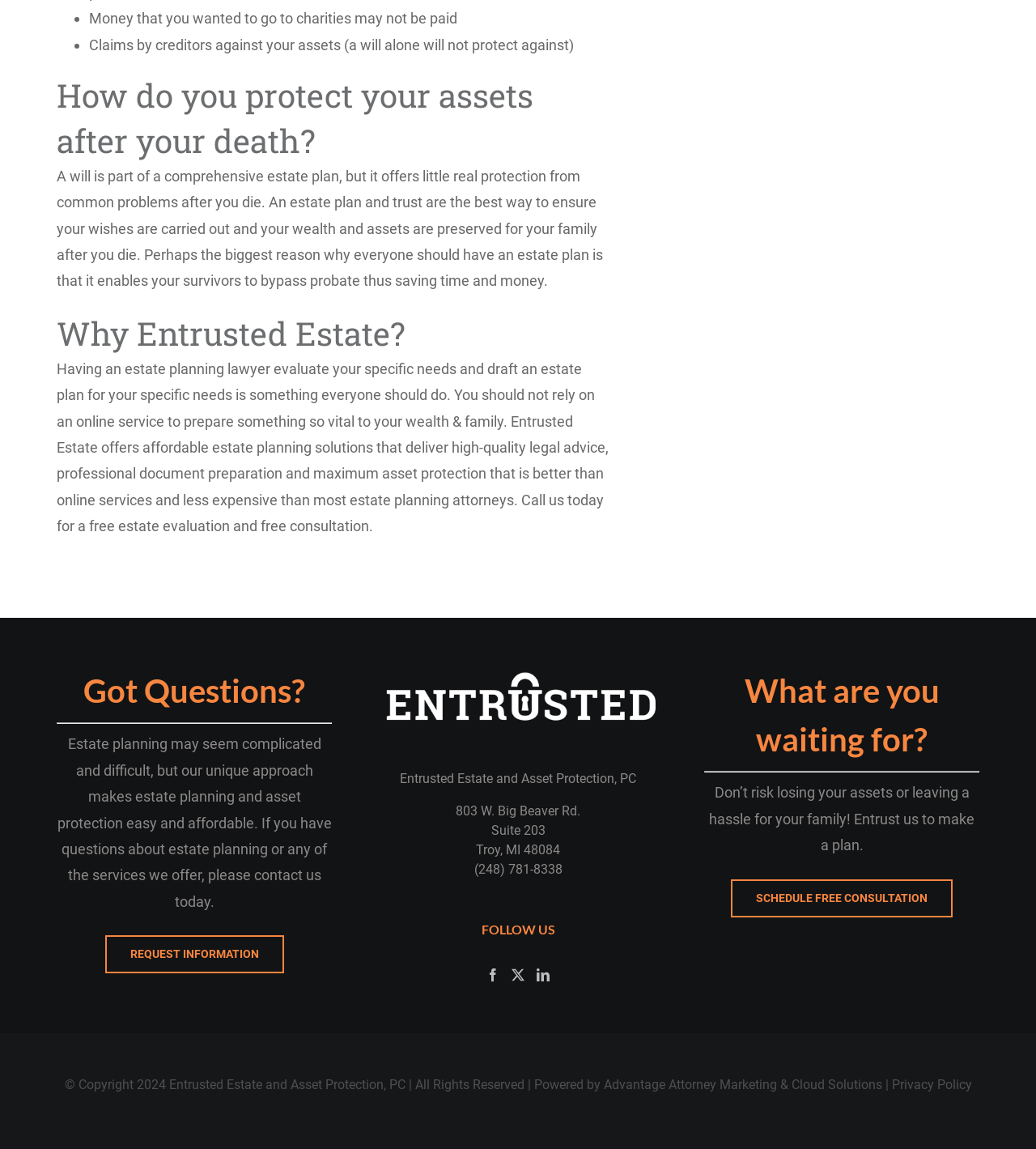Please identify the bounding box coordinates of the area that needs to be clicked to follow this instruction: "get a free estate evaluation and consultation".

[0.055, 0.314, 0.588, 0.465]